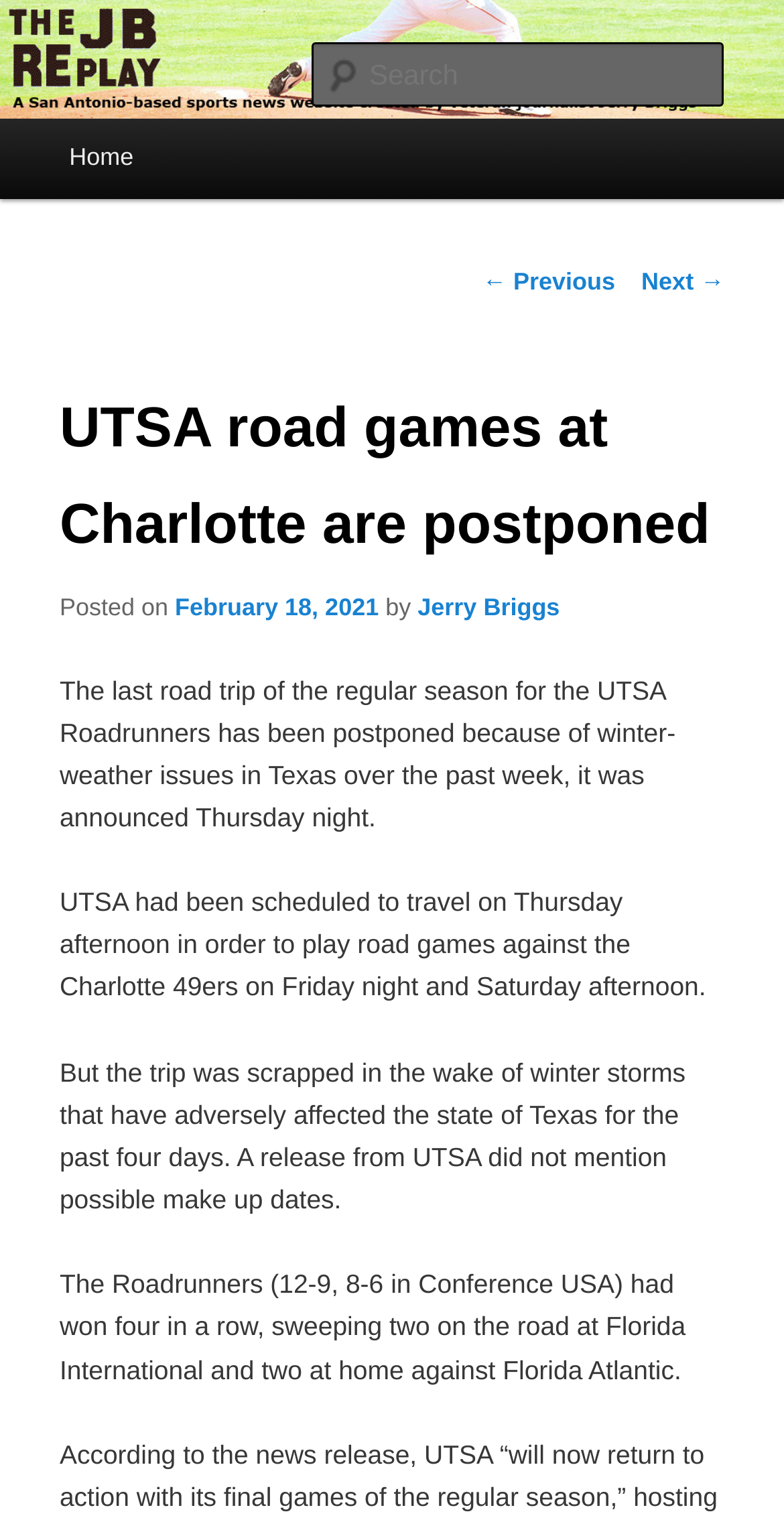What was the original schedule for the UTSA Roadrunners' trip?
Please provide a single word or phrase in response based on the screenshot.

travel on Thursday afternoon